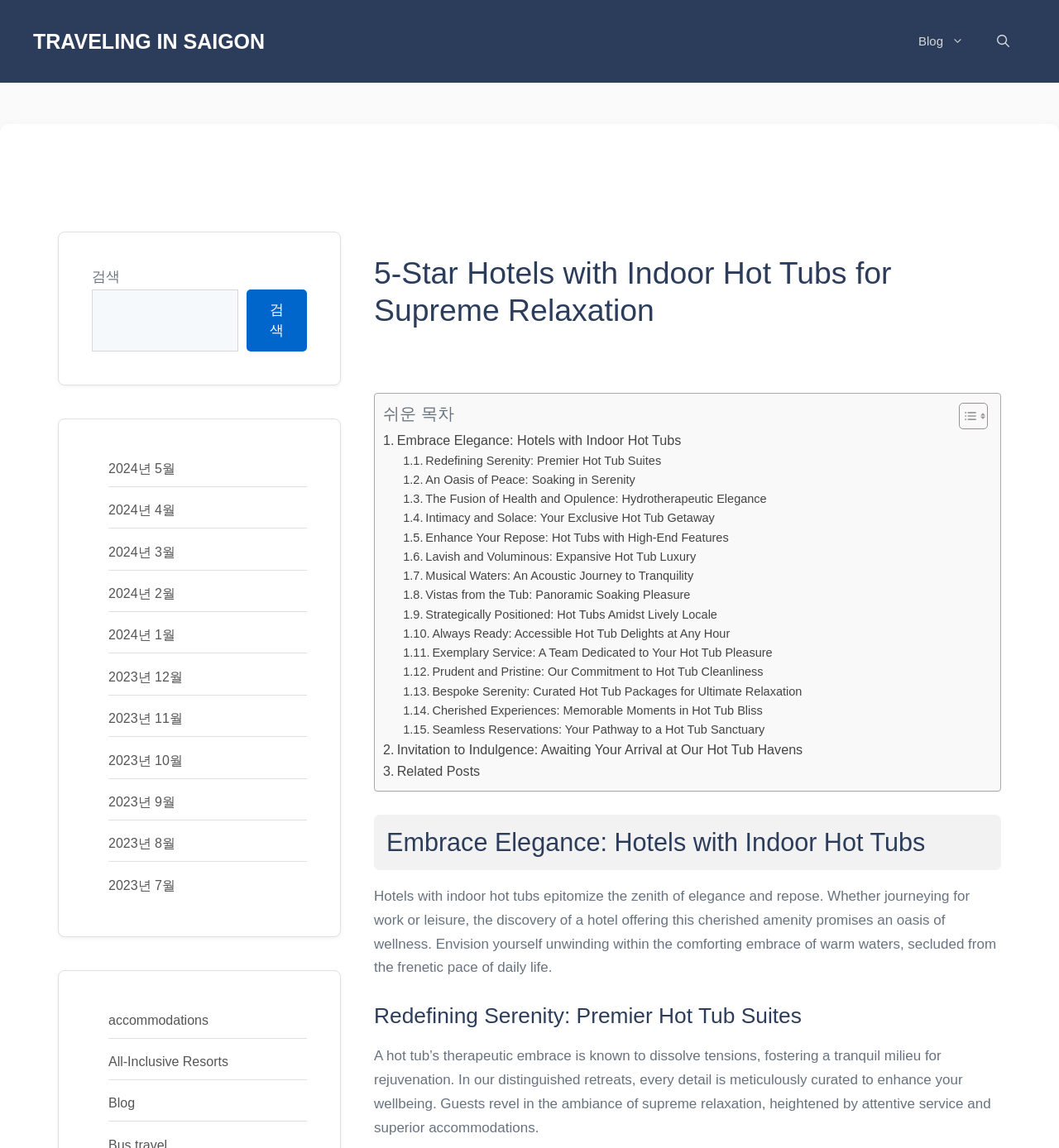Give an in-depth explanation of the webpage layout and content.

This webpage is about 5-star hotels with indoor hot tubs, focusing on the epitome of comfort and relaxation. At the top, there is a banner with a link to "TRAVELING IN SAIGON" and a navigation menu with links to "Blog" and a search button. Below the navigation menu, there is a header with the title "5-Star Hotels with Indoor Hot Tubs for Supreme Relaxation" and an image related to hotels with indoor hot tubs.

The main content is divided into sections, each with a heading and descriptive text. The first section, "Embrace Elegance: Hotels with Indoor Hot Tubs", describes the luxury and comfort of hotels with indoor hot tubs. The second section, "Redefining Serenity: Premier Hot Tub Suites", highlights the therapeutic benefits of hot tubs and the attention to detail in the retreats.

There are also several links to related articles, such as "An Oasis of Peace: Soaking in Serenity" and "The Fusion of Health and Opulence: Hydrotherapeutic Elegance", which provide more information on the benefits and features of hotels with indoor hot tubs. Additionally, there are links to "Related Posts" and "Invitation to Indulgence: Awaiting Your Arrival at Our Hot Tub Havens".

On the right side of the page, there are two complementary sections with links to archives, including months from 2024 and 2023, as well as links to "accommodations", "All-Inclusive Resorts", and "Blog". There is also a search box with a button to search the website.